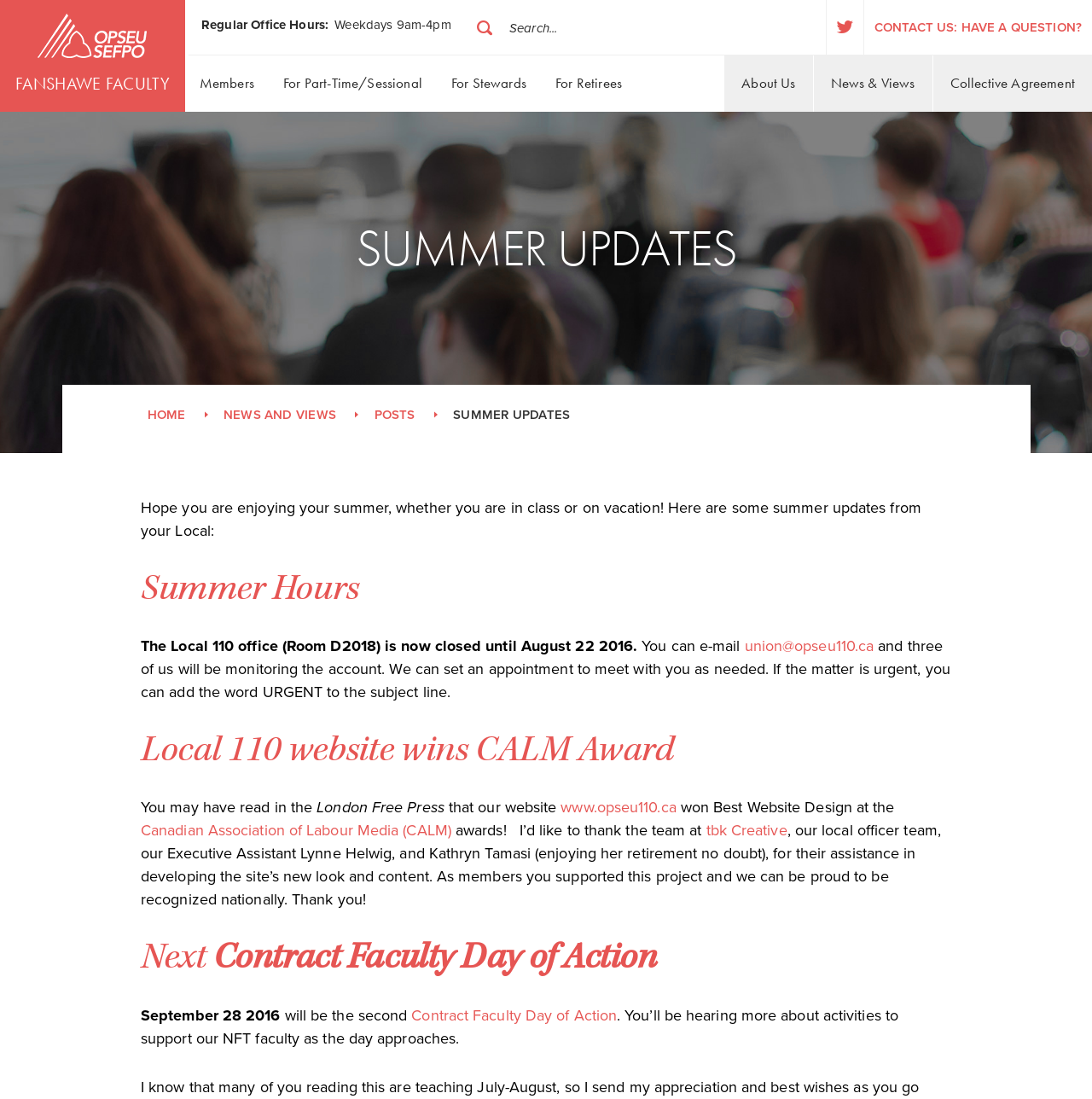Provide a short answer using a single word or phrase for the following question: 
What award did the OPSEU Local 110 website win?

CALM Award